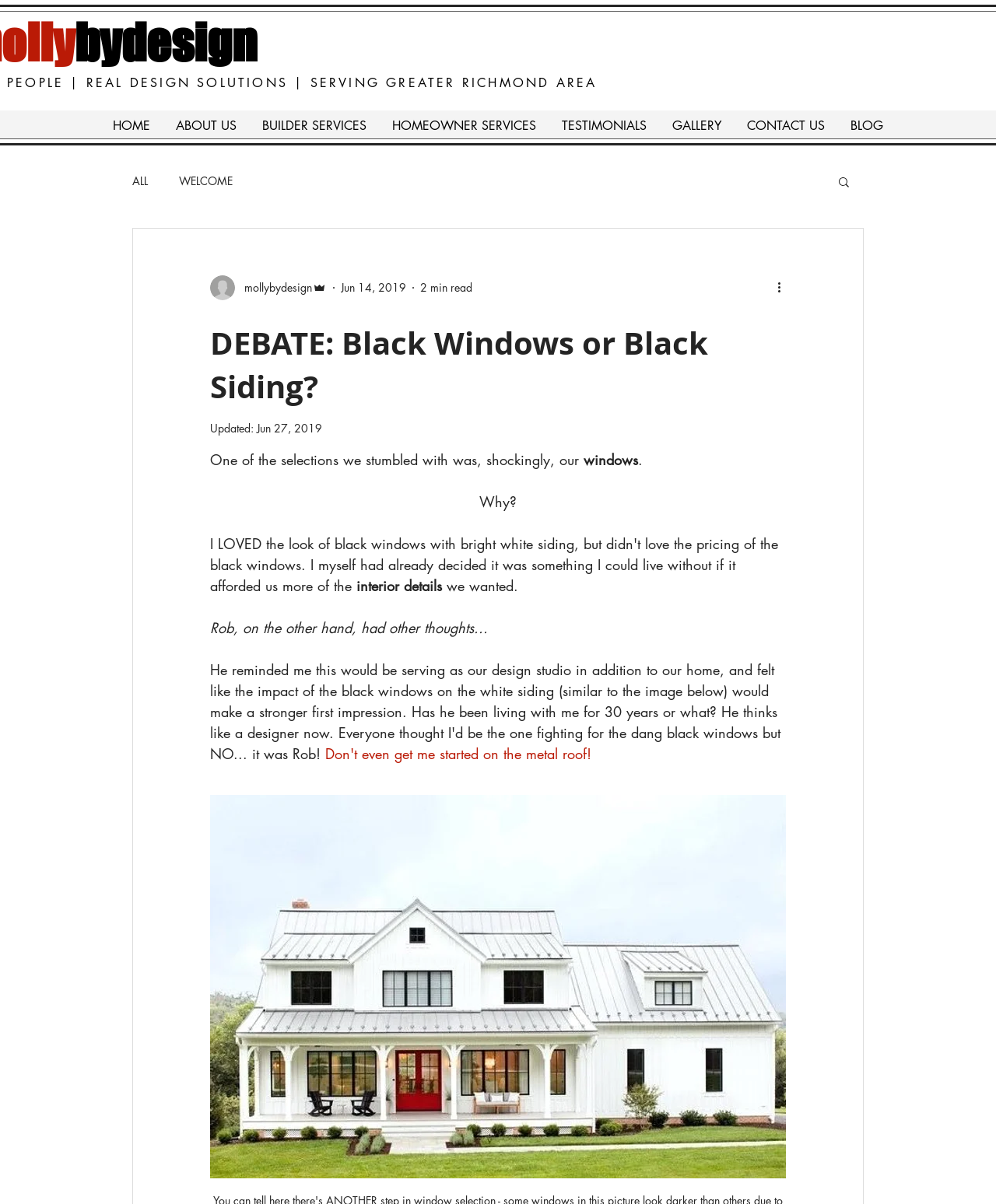What is the image description below the blog post?
Based on the image, respond with a single word or phrase.

Farmhouse design inspiration